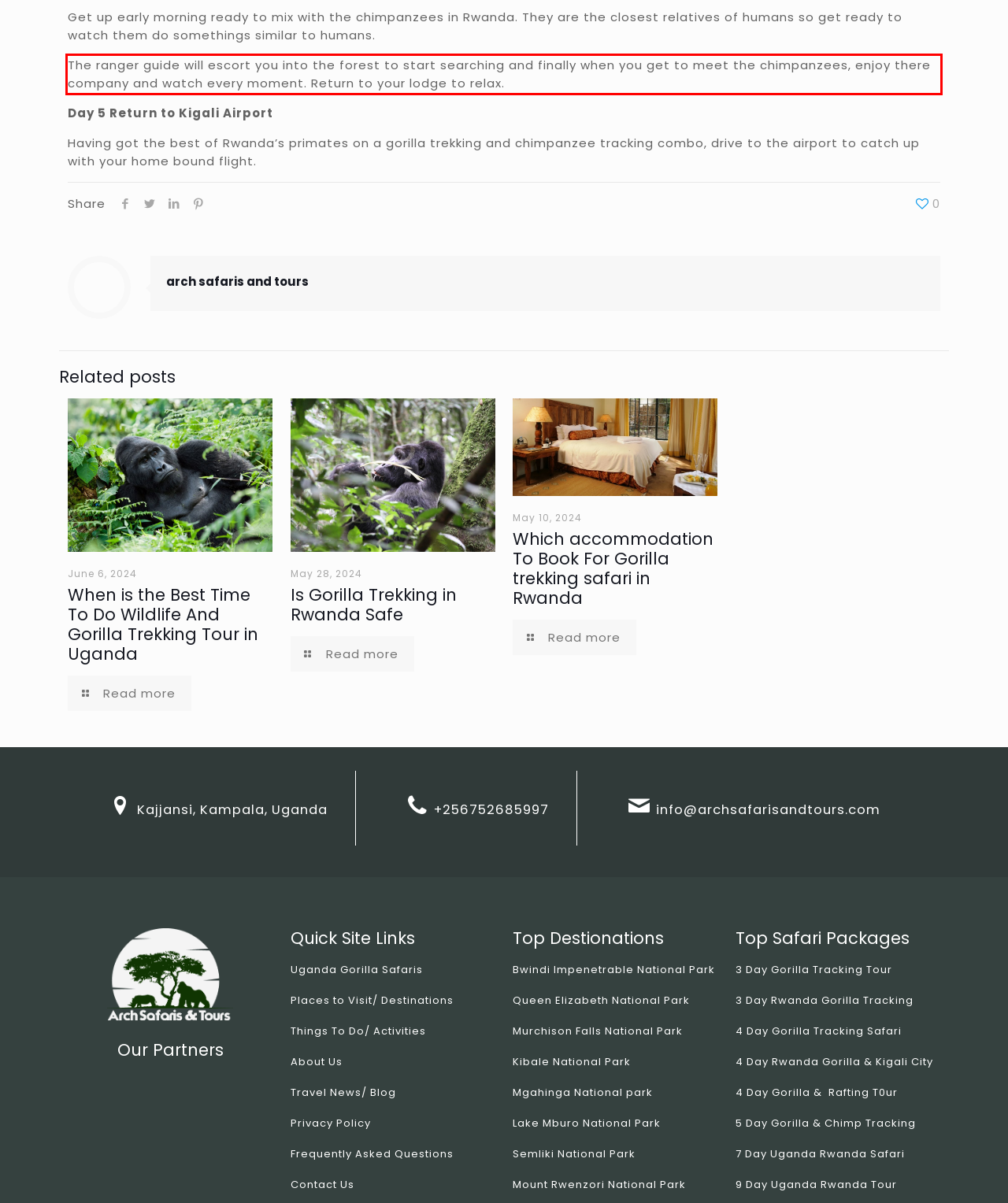Please extract the text content within the red bounding box on the webpage screenshot using OCR.

The ranger guide will escort you into the forest to start searching and finally when you get to meet the chimpanzees, enjoy there company and watch every moment. Return to your lodge to relax.